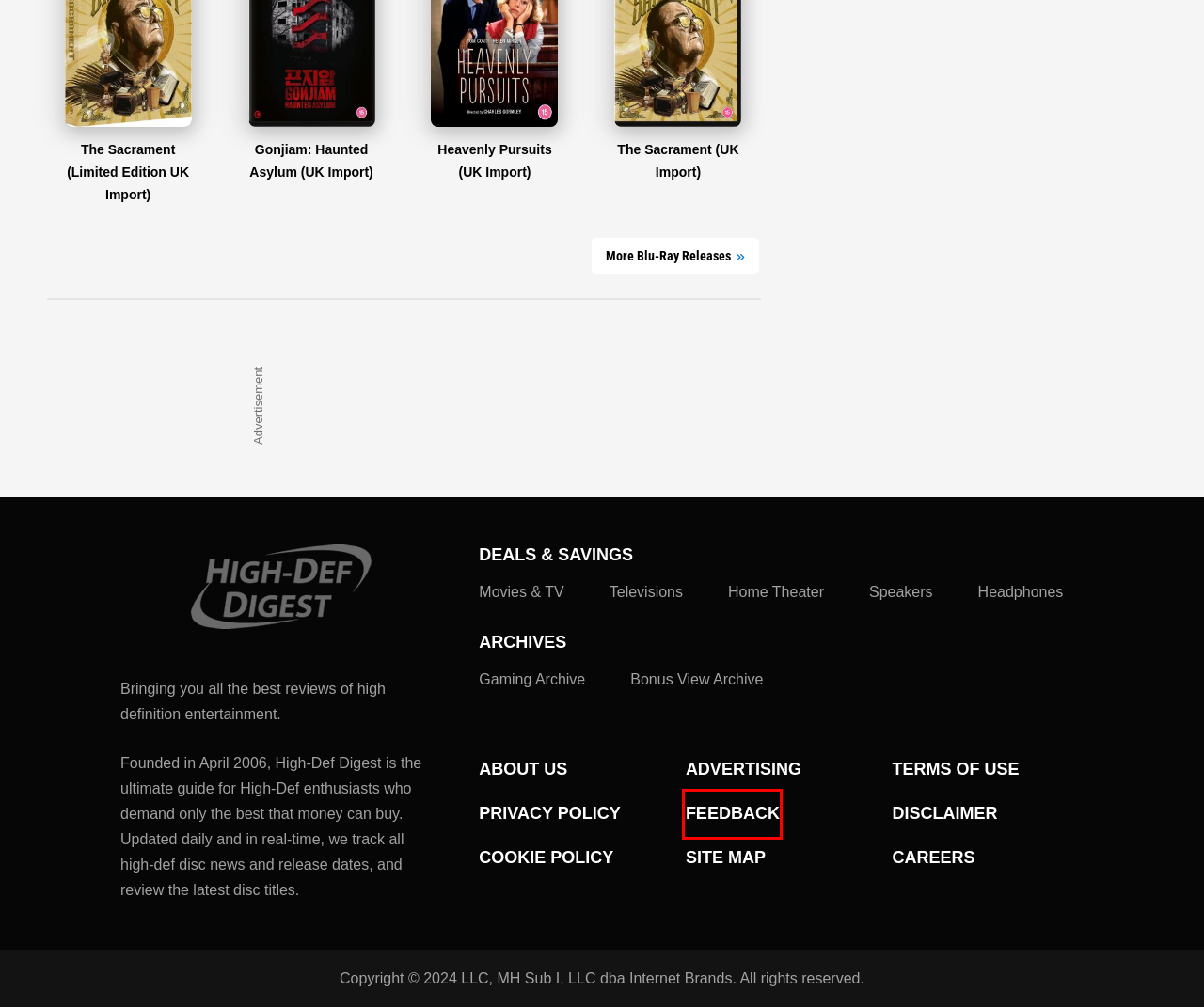You have a screenshot of a webpage with a red bounding box around an element. Identify the webpage description that best fits the new page that appears after clicking the selected element in the red bounding box. Here are the candidates:
A. Cookie Policy - Internet Brands
B. High-Def Digest: The Bonus View - A High-Def Digest Blog
C. Best TV Deals, Ultra HD 4K TVs on Sale, HDTV Discounts
D. Ben's Bargains - Best Deals, Bargains, Freebies
E. Feedback and Corrections | High-Def Digest
F. Best Movie & TV Deals, Music on Sale, Blu-ray / 4K Sales
G. Best Speaker Deals, Soundbars / Speaker Packages on Sale
H. Best Wireless Headphone Deals, AirPods / Earbuds on Sale

E